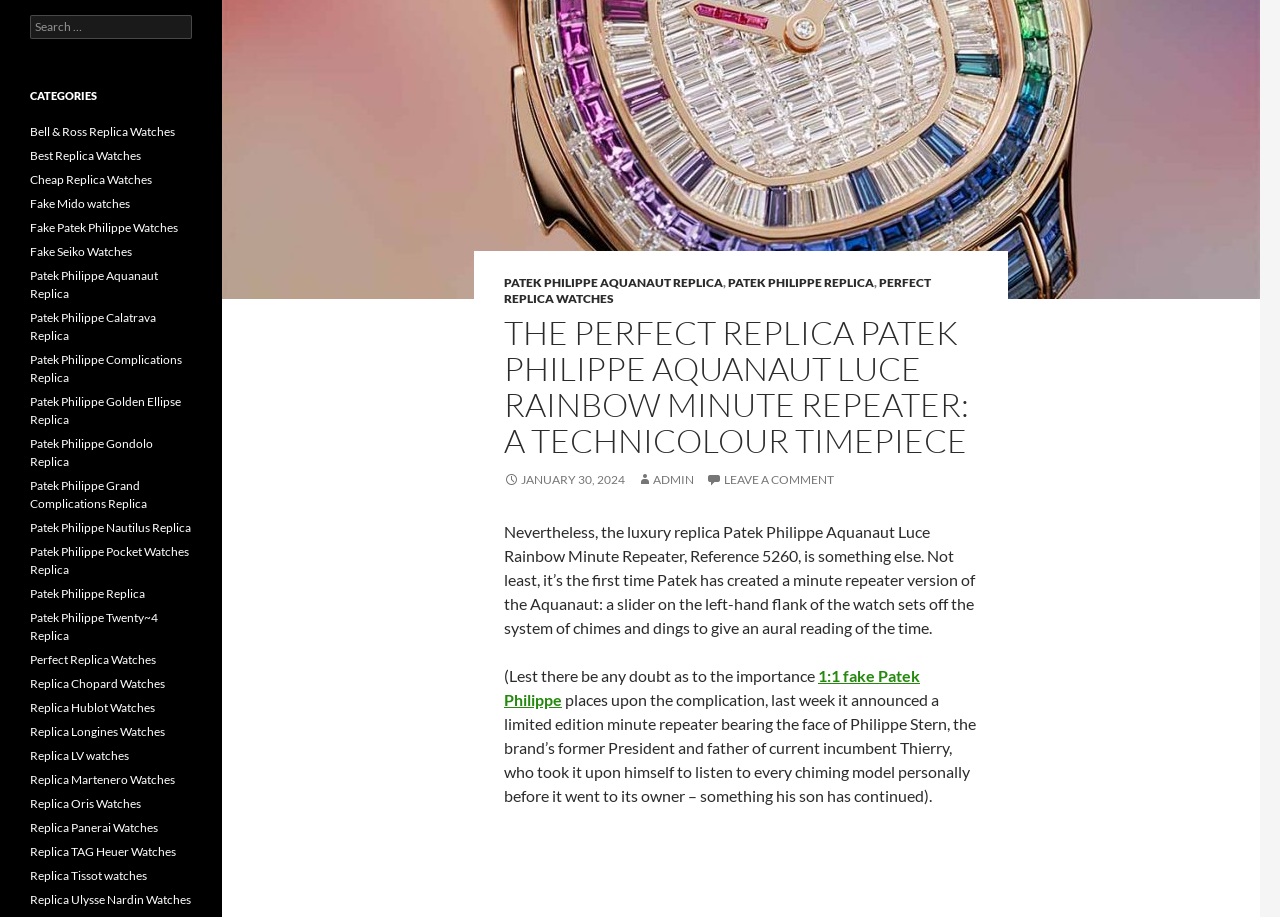Can you specify the bounding box coordinates of the area that needs to be clicked to fulfill the following instruction: "Search for a keyword"?

None